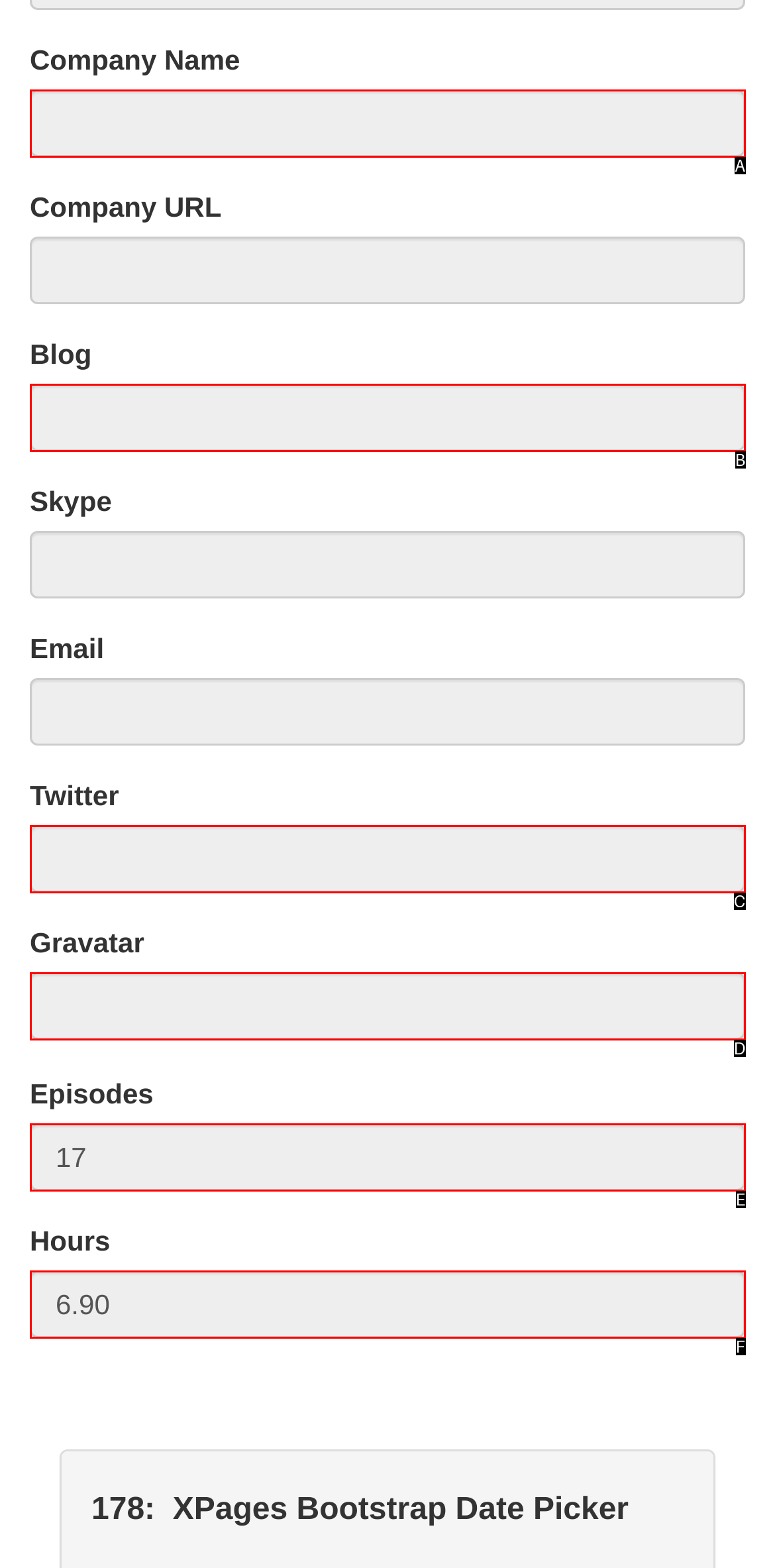From the description: parent_node: Company Name name="view:_id1:inputText4" readonly="readonly", select the HTML element that fits best. Reply with the letter of the appropriate option.

A